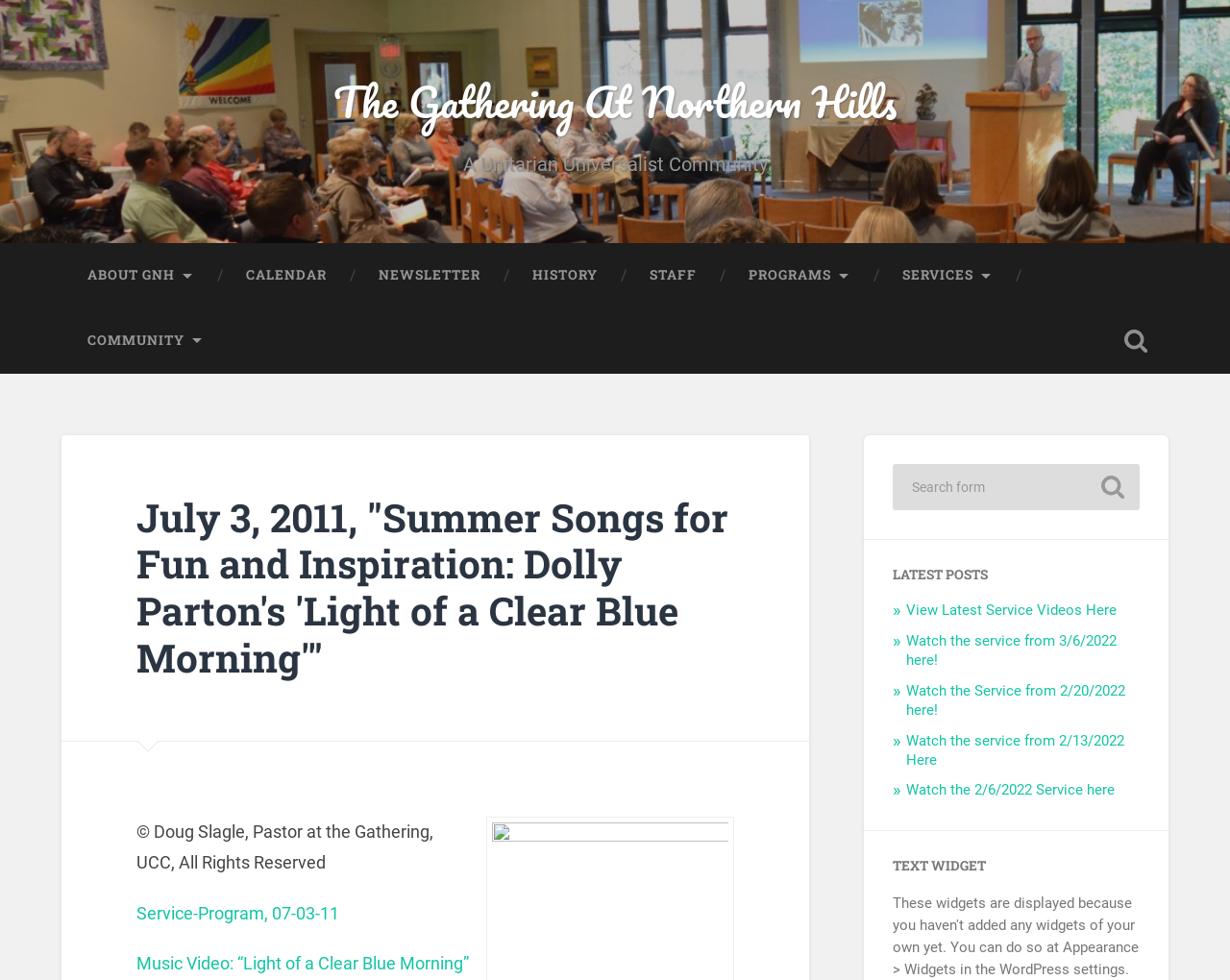Identify and provide the bounding box coordinates of the UI element described: "parent_node: Search for: value="Search"". The coordinates should be formatted as [left, top, right, bottom], with each number being a float between 0 and 1.

[0.891, 0.479, 0.919, 0.514]